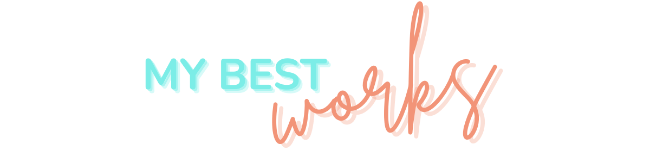What is the purpose of this visual?
Look at the image and provide a short answer using one word or a phrase.

To introduce a theme